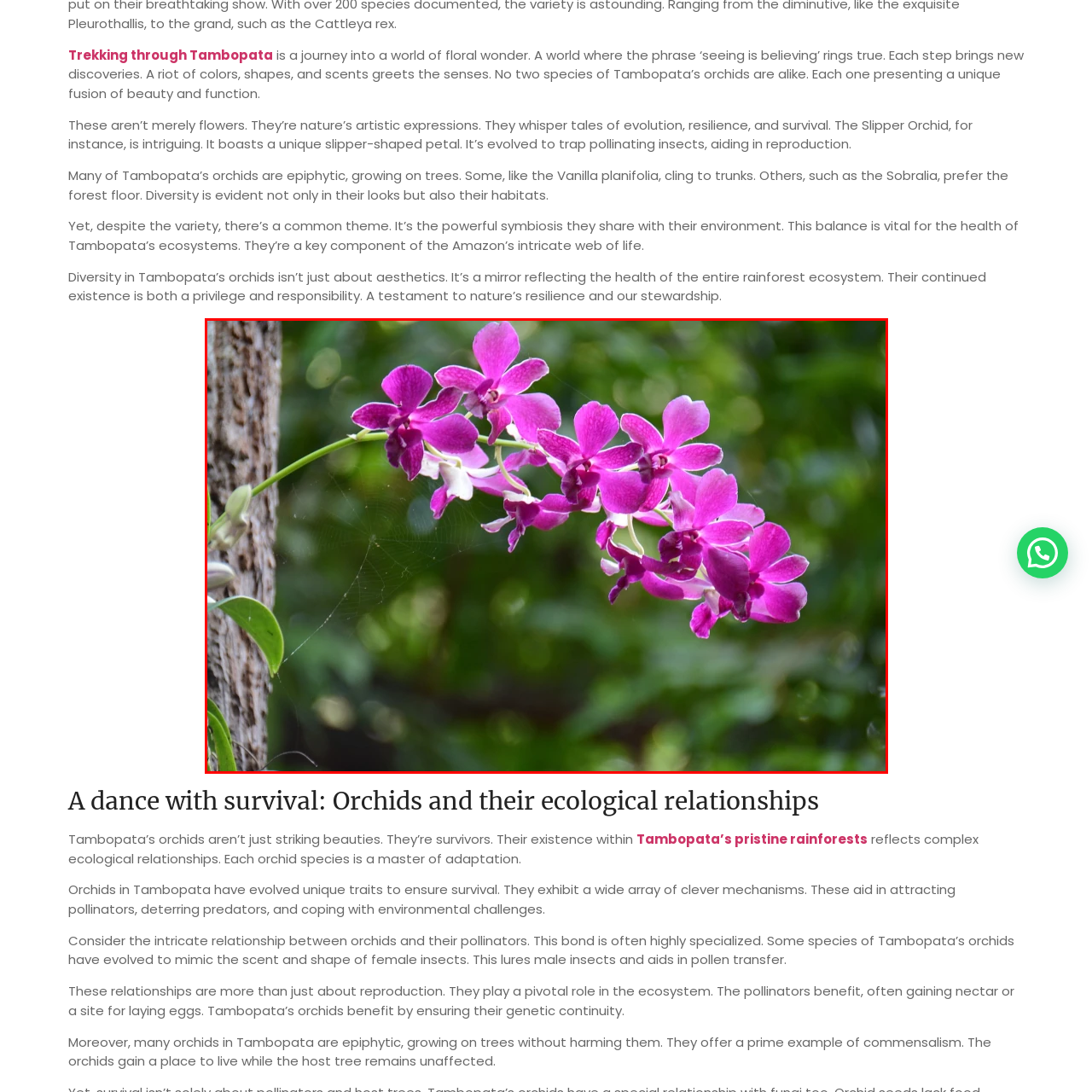Focus on the image surrounded by the red bounding box, please answer the following question using a single word or phrase: What is unique about each species in Tambopata's flora?

Unique artistic expression